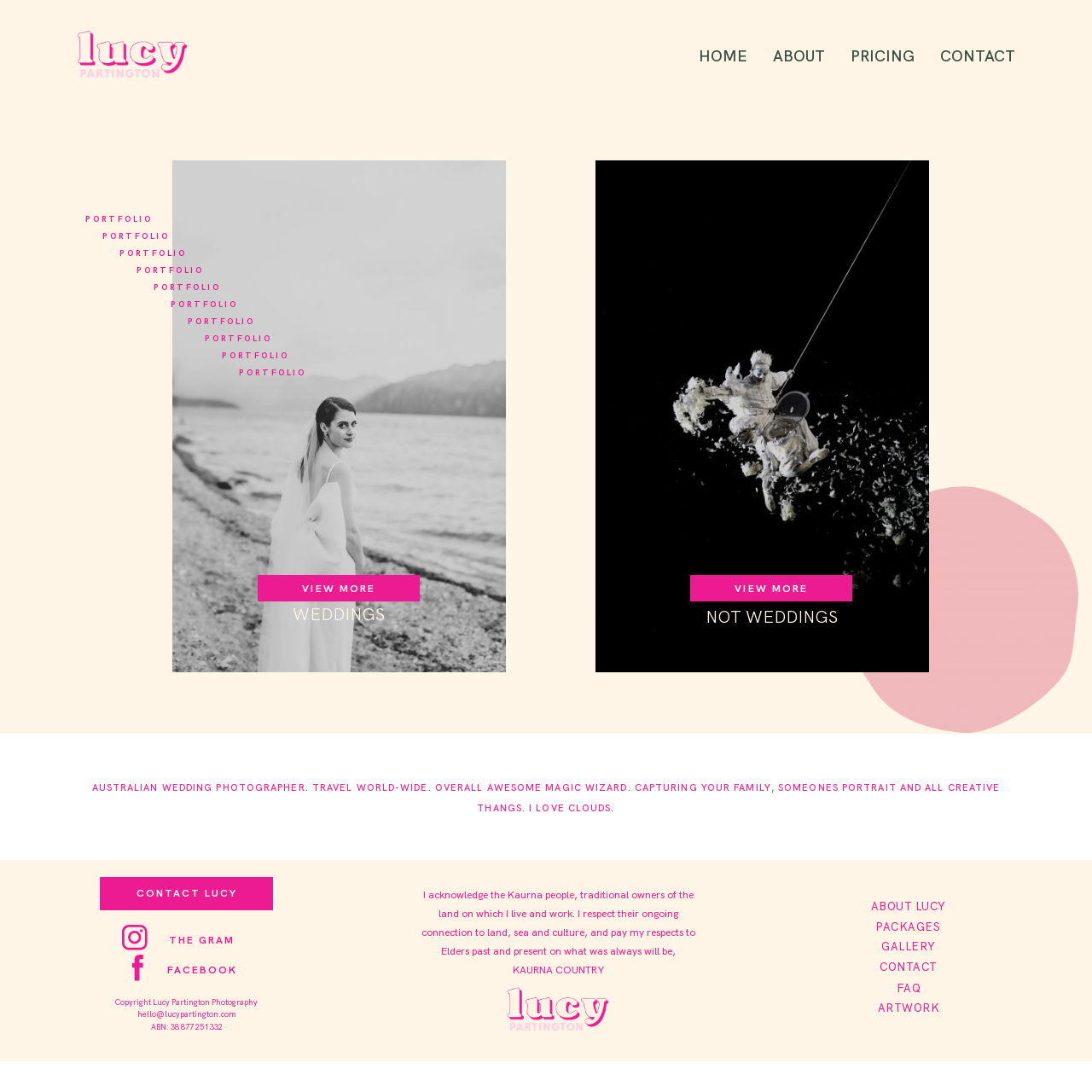What is the photographer's name?
Make sure to answer the question with a detailed and comprehensive explanation.

I found the photographer's name by looking at the header section of the webpage, where it says 'Lucy Partington Photography'.